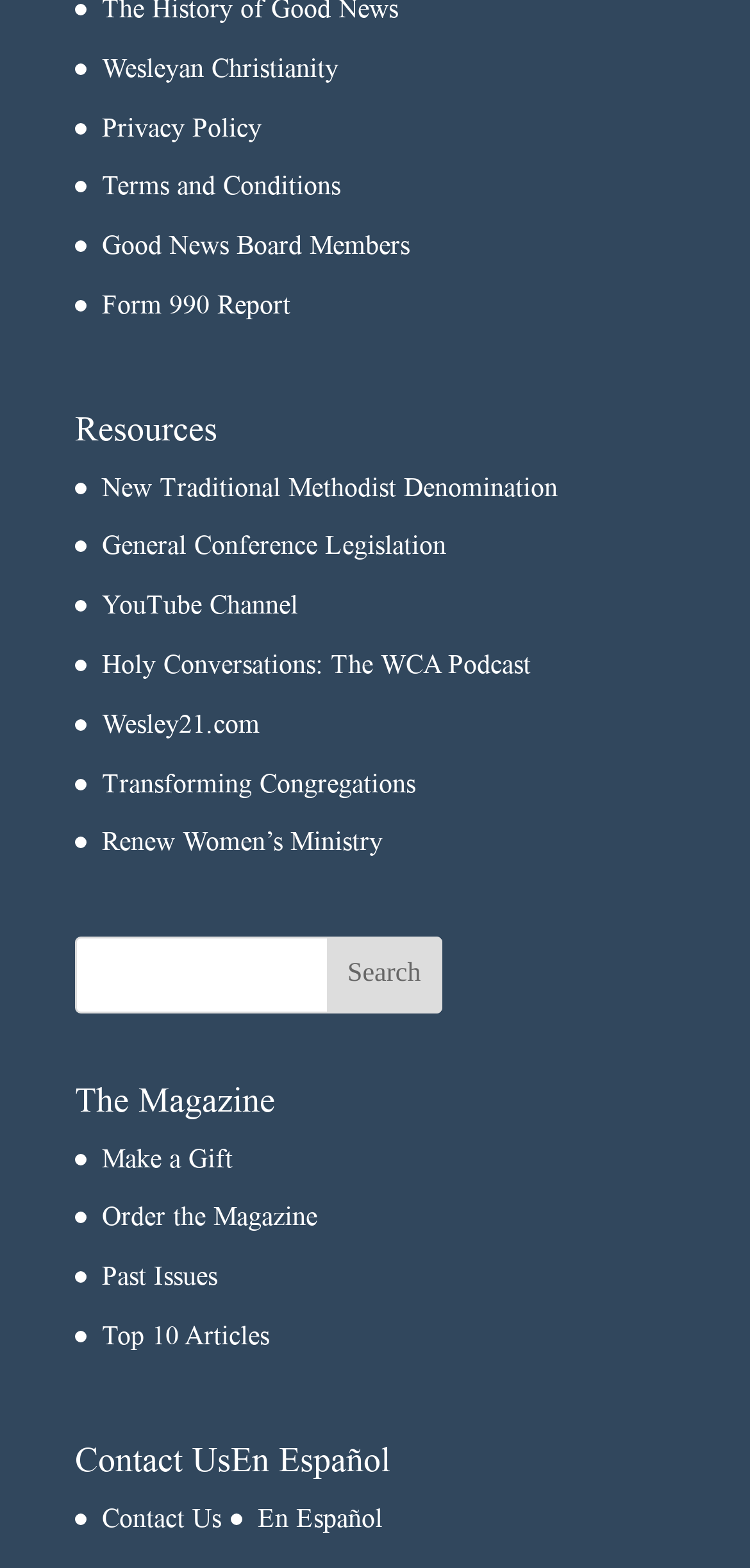What is the language option available on the website?
Based on the image, provide your answer in one word or phrase.

En Español